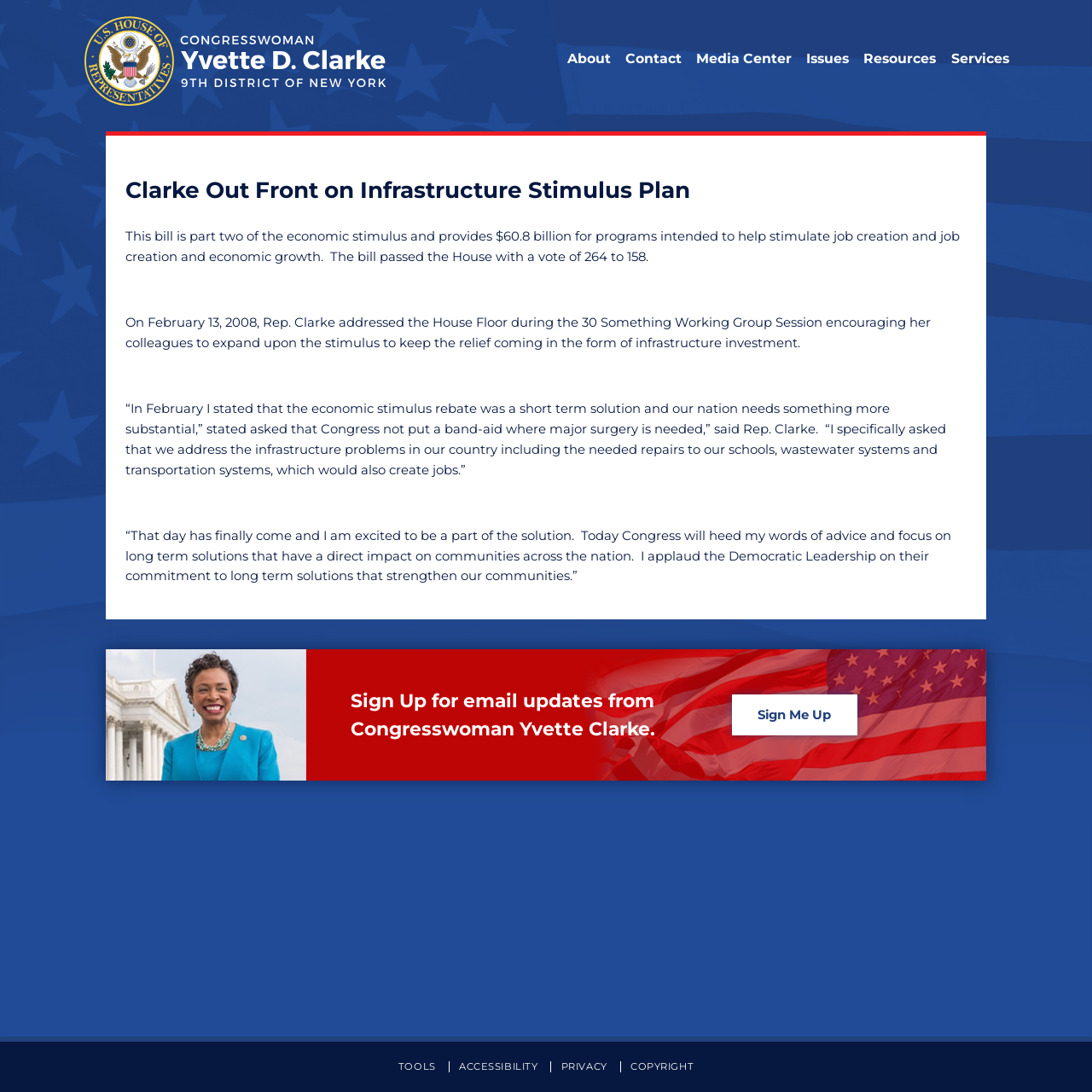Calculate the bounding box coordinates for the UI element based on the following description: "Parents". Ensure the coordinates are four float numbers between 0 and 1, i.e., [left, top, right, bottom].

[0.798, 0.388, 0.955, 0.409]